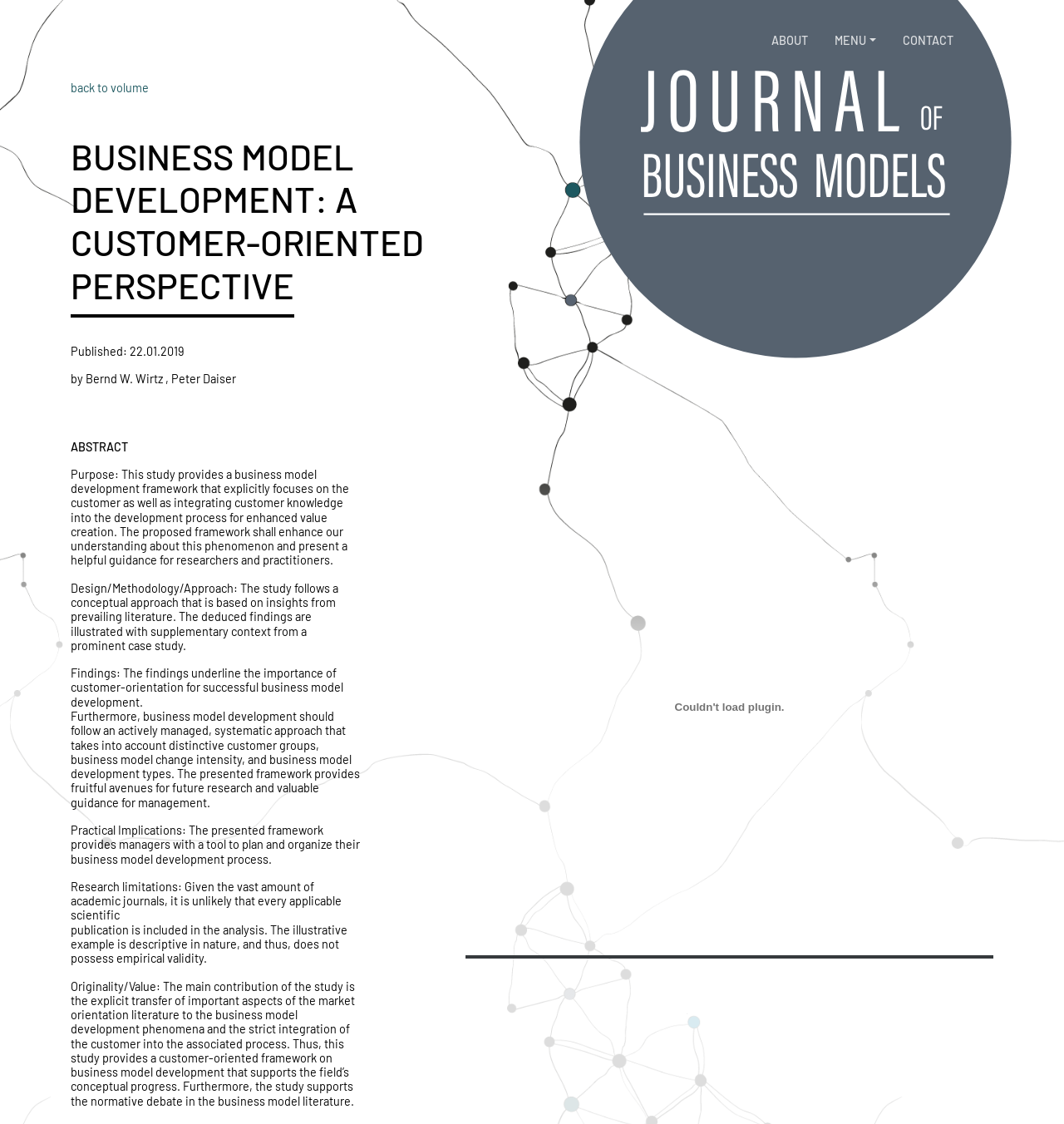Kindly respond to the following question with a single word or a brief phrase: 
What is the purpose of the study?

To provide a business model development framework